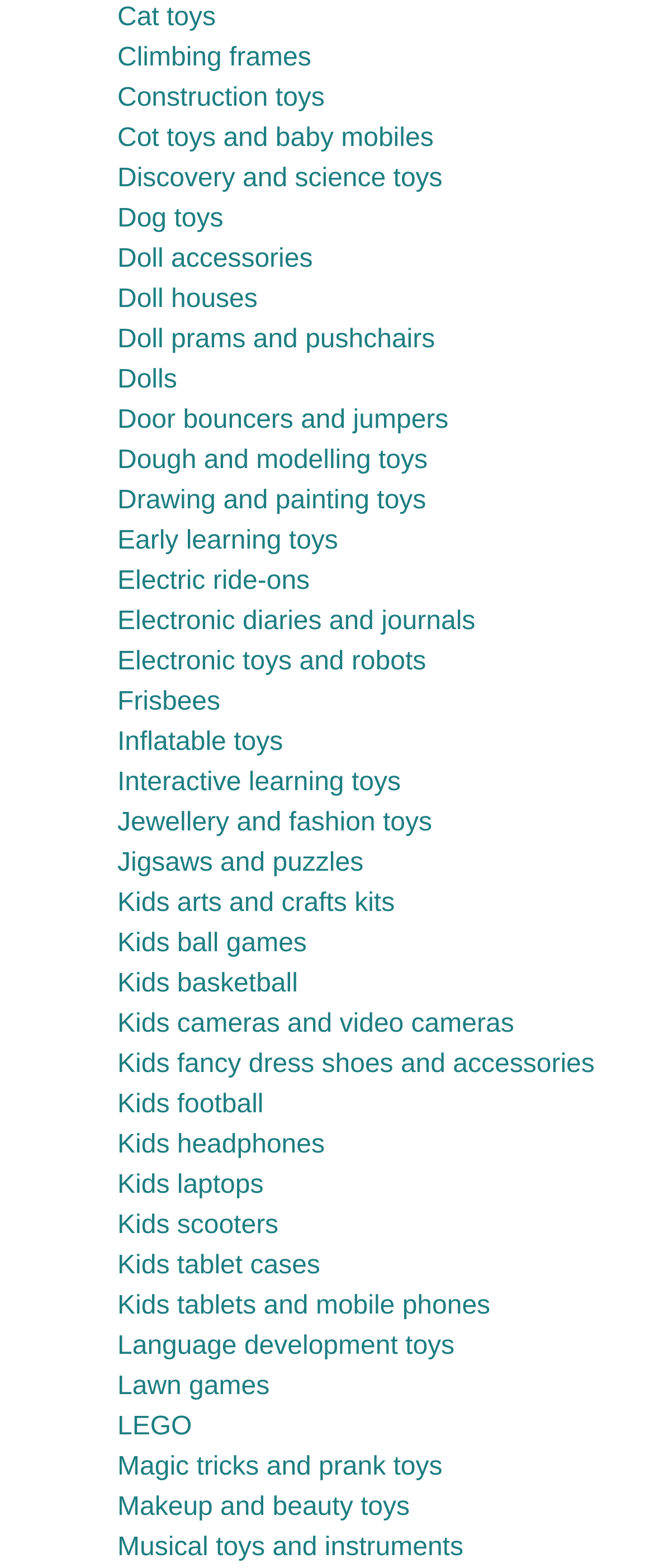Bounding box coordinates are specified in the format (top-left x, top-left y, bottom-right x, bottom-right y). All values are floating point numbers bounded between 0 and 1. Please provide the bounding box coordinate of the region this sentence describes: Kids tablet cases

[0.179, 0.798, 0.49, 0.816]